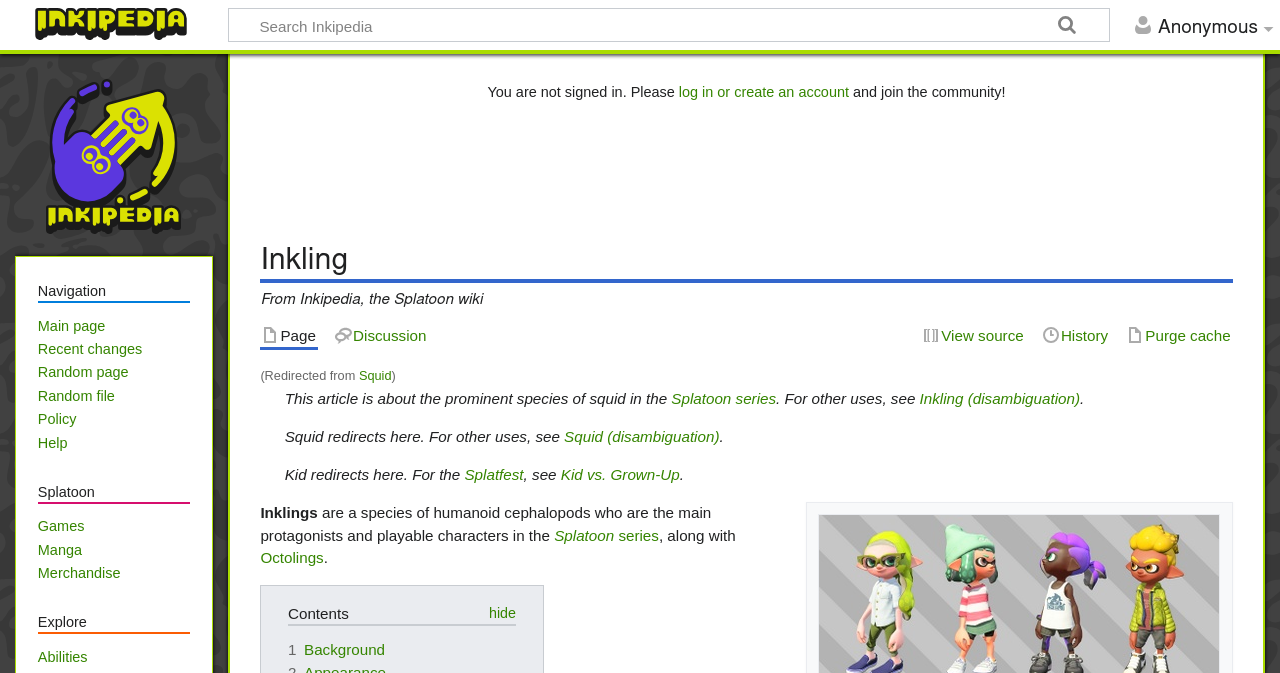Please mark the clickable region by giving the bounding box coordinates needed to complete this instruction: "Log in or create an account".

[0.53, 0.125, 0.663, 0.149]